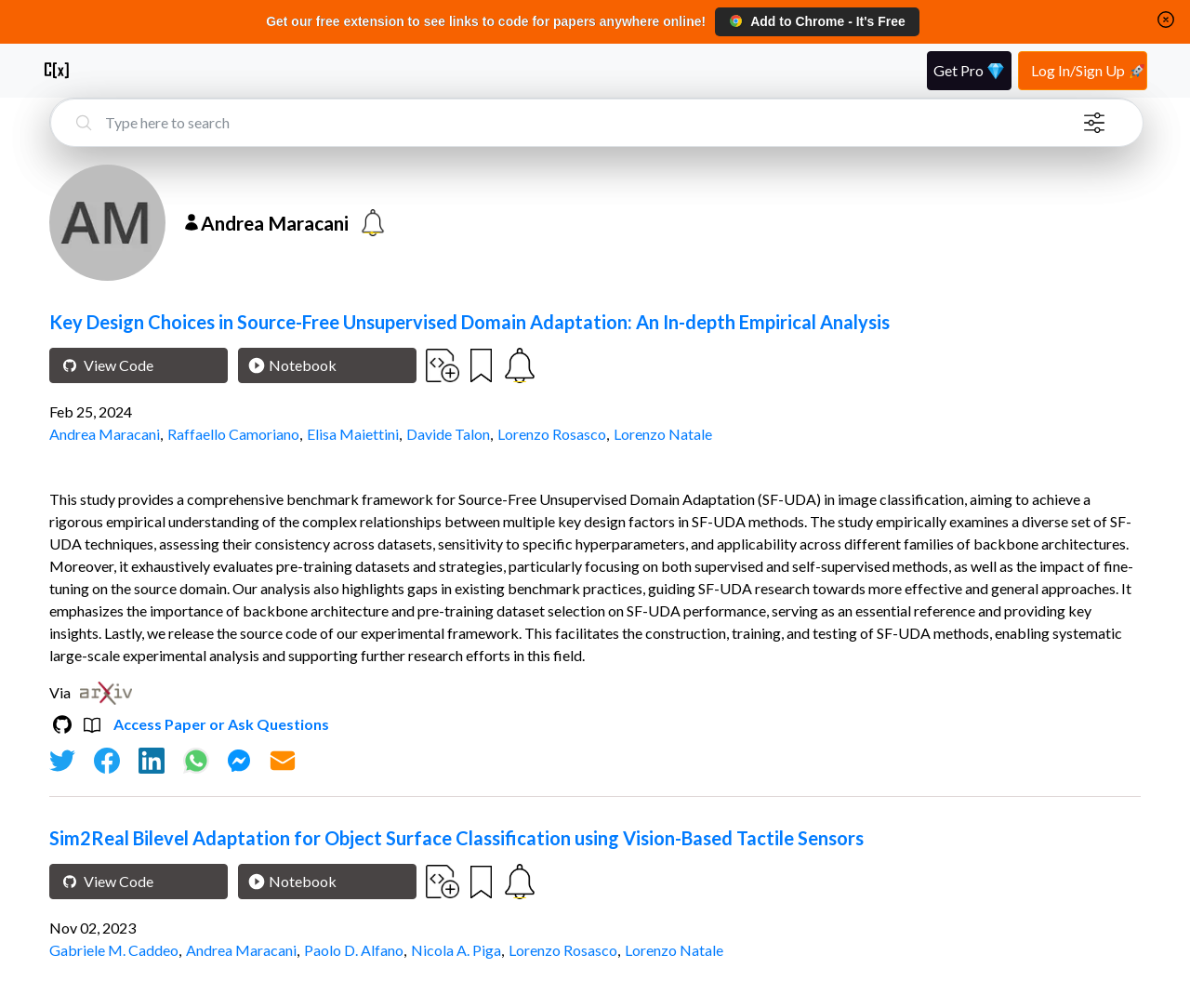Using details from the image, please answer the following question comprehensively:
What is the topic of the paper 'Key Design Choices in Source-Free Unsupervised Domain Adaptation: An In-depth Empirical Analysis'?

The paper 'Key Design Choices in Source-Free Unsupervised Domain Adaptation: An In-depth Empirical Analysis' is about Source-Free Unsupervised Domain Adaptation, as indicated by its title and the corresponding static text describing the paper's content.